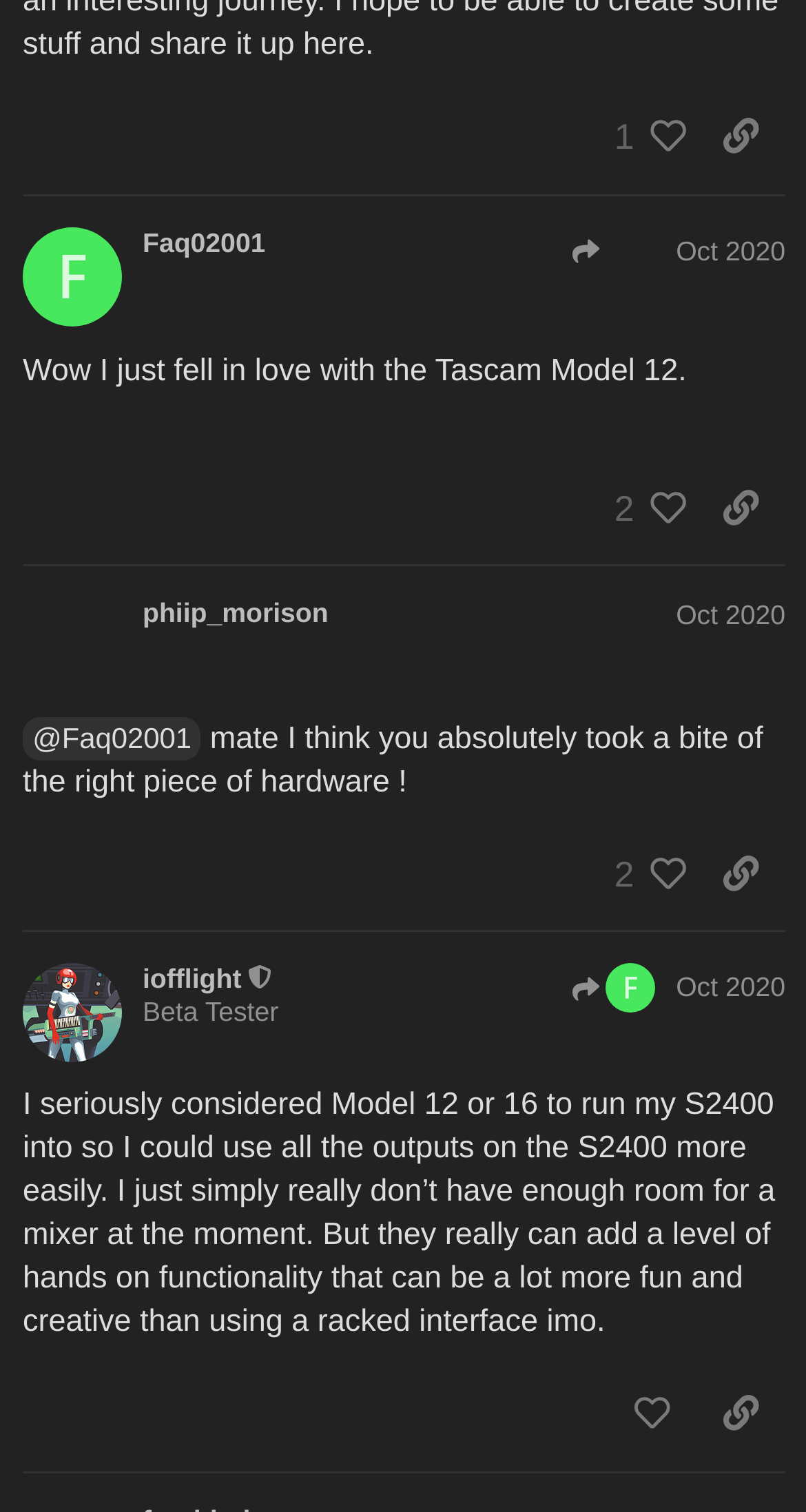Locate the bounding box coordinates of the area where you should click to accomplish the instruction: "Copy link to post #14".

[0.864, 0.31, 0.974, 0.362]